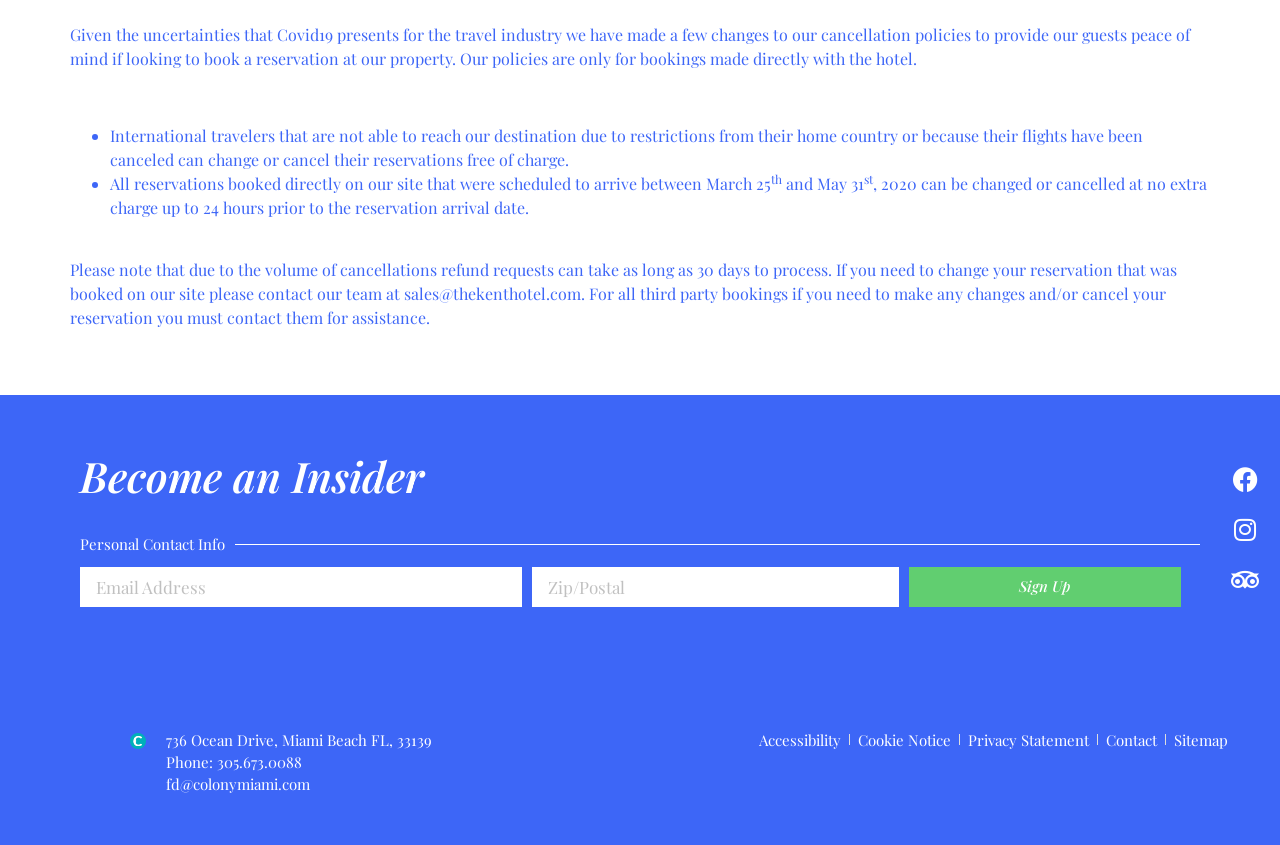Find the bounding box coordinates for the HTML element specified by: "sales@thekenthotel.com".

[0.316, 0.335, 0.454, 0.36]